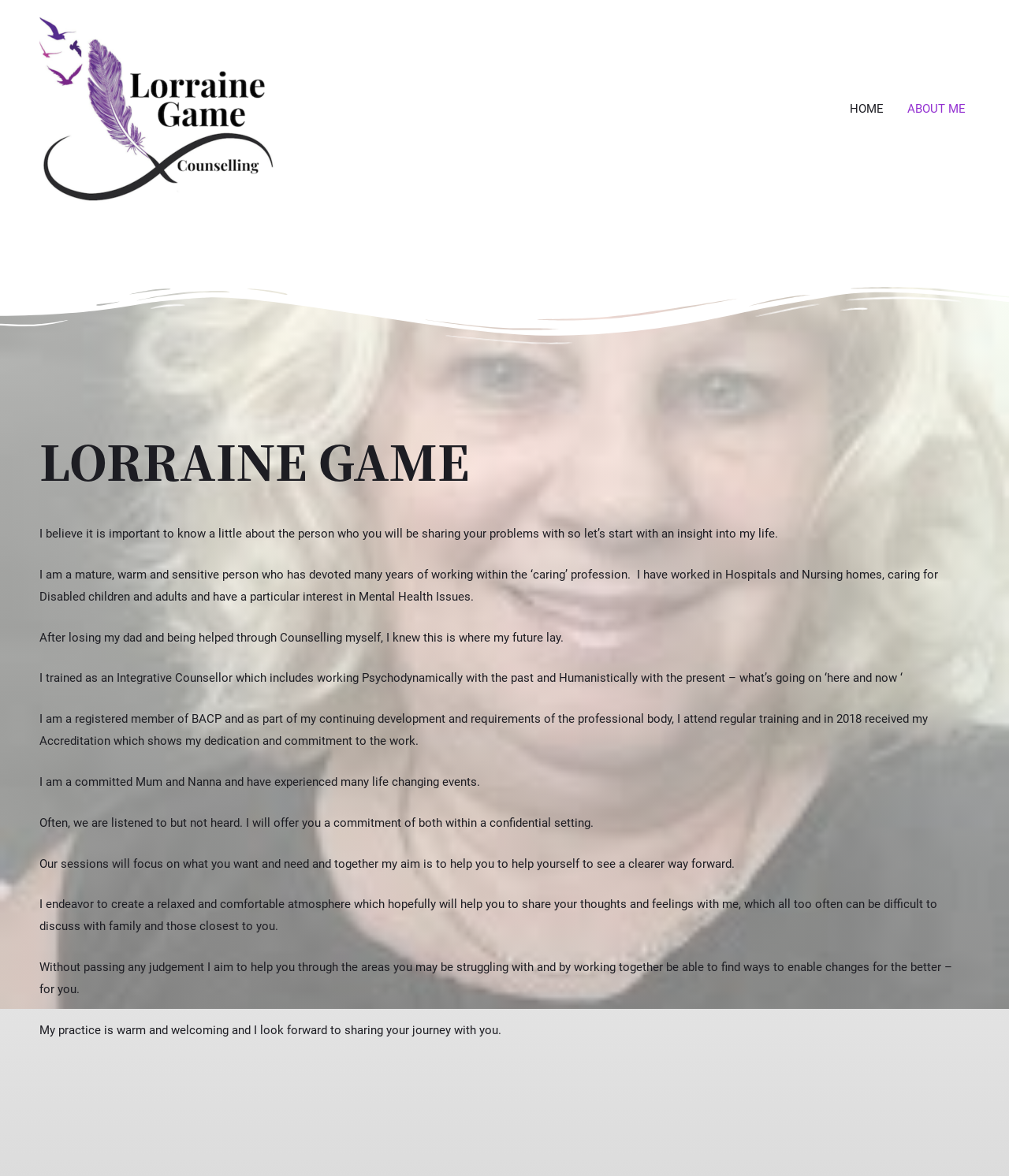Using the information from the screenshot, answer the following question thoroughly:
What is the counsellor's approach to listening?

The text mentions that the counsellor will offer a commitment of being listened to without being judged, which suggests that the counsellor's approach is to listen without passing judgement.